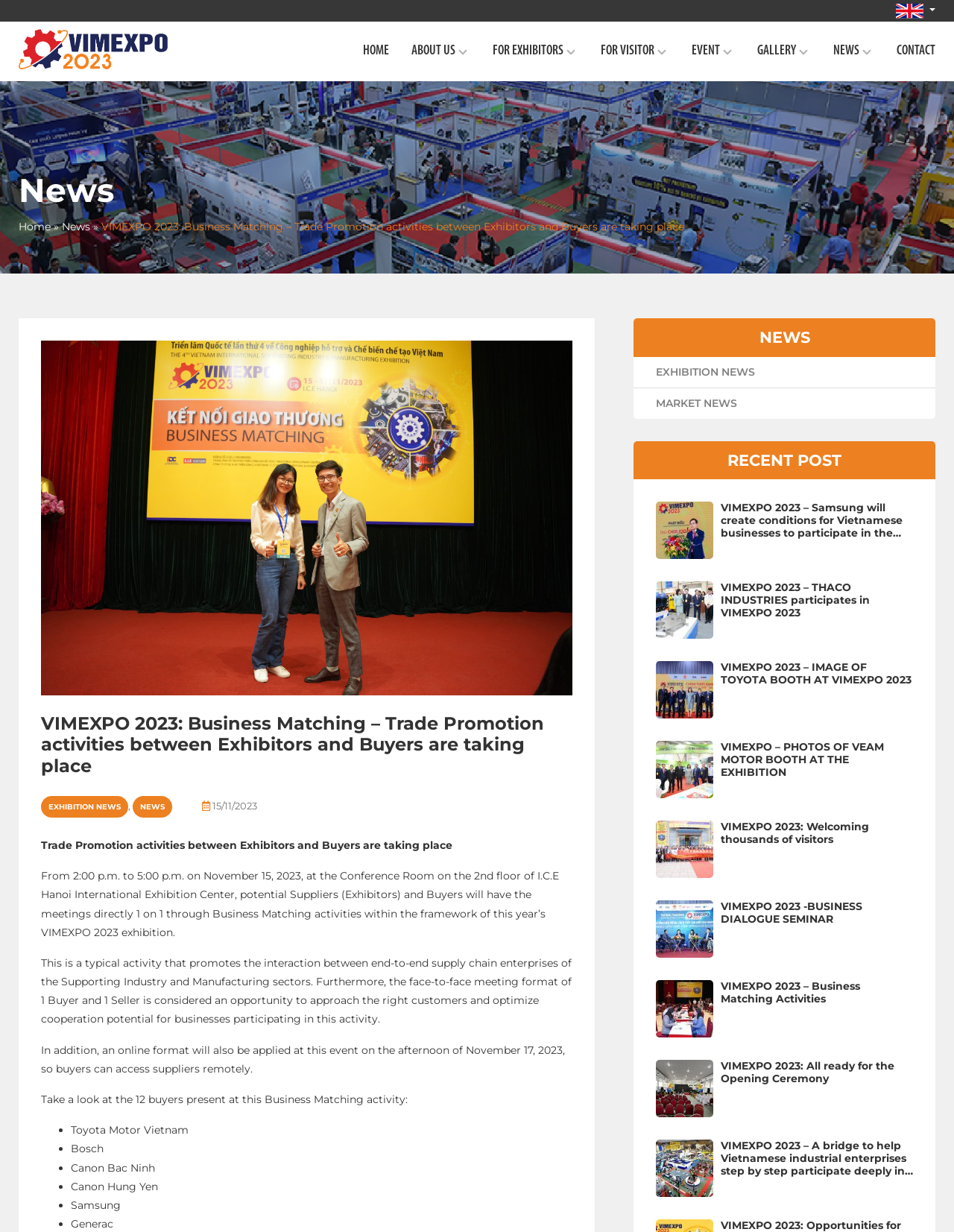Locate the bounding box coordinates of the element's region that should be clicked to carry out the following instruction: "Click the EXHIBITION NEWS link". The coordinates need to be four float numbers between 0 and 1, i.e., [left, top, right, bottom].

[0.688, 0.296, 0.957, 0.308]